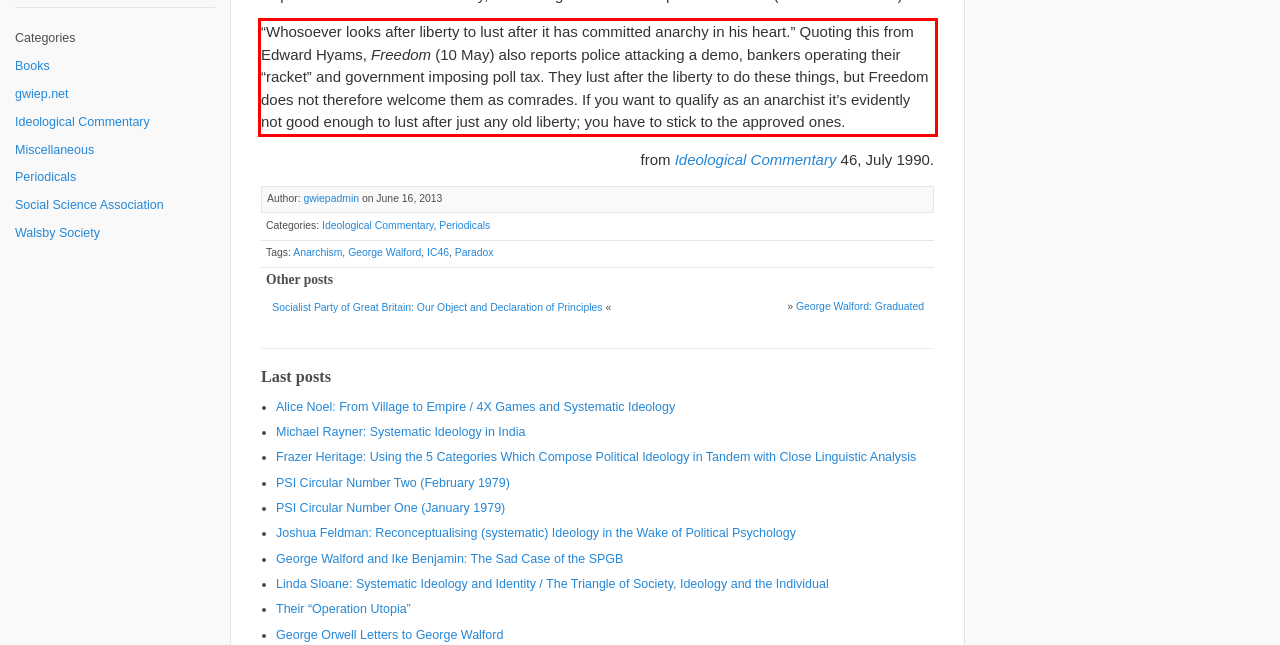You have a screenshot of a webpage, and there is a red bounding box around a UI element. Utilize OCR to extract the text within this red bounding box.

“Whosoever looks after liberty to lust after it has committed anarchy in his heart.” Quoting this from Edward Hyams, Freedom (10 May) also reports police attacking a demo, bankers operating their “racket” and government imposing poll tax. They lust after the liberty to do these things, but Freedom does not therefore welcome them as comrades. If you want to qualify as an anarchist it’s evidently not good enough to lust after just any old liberty; you have to stick to the approved ones.